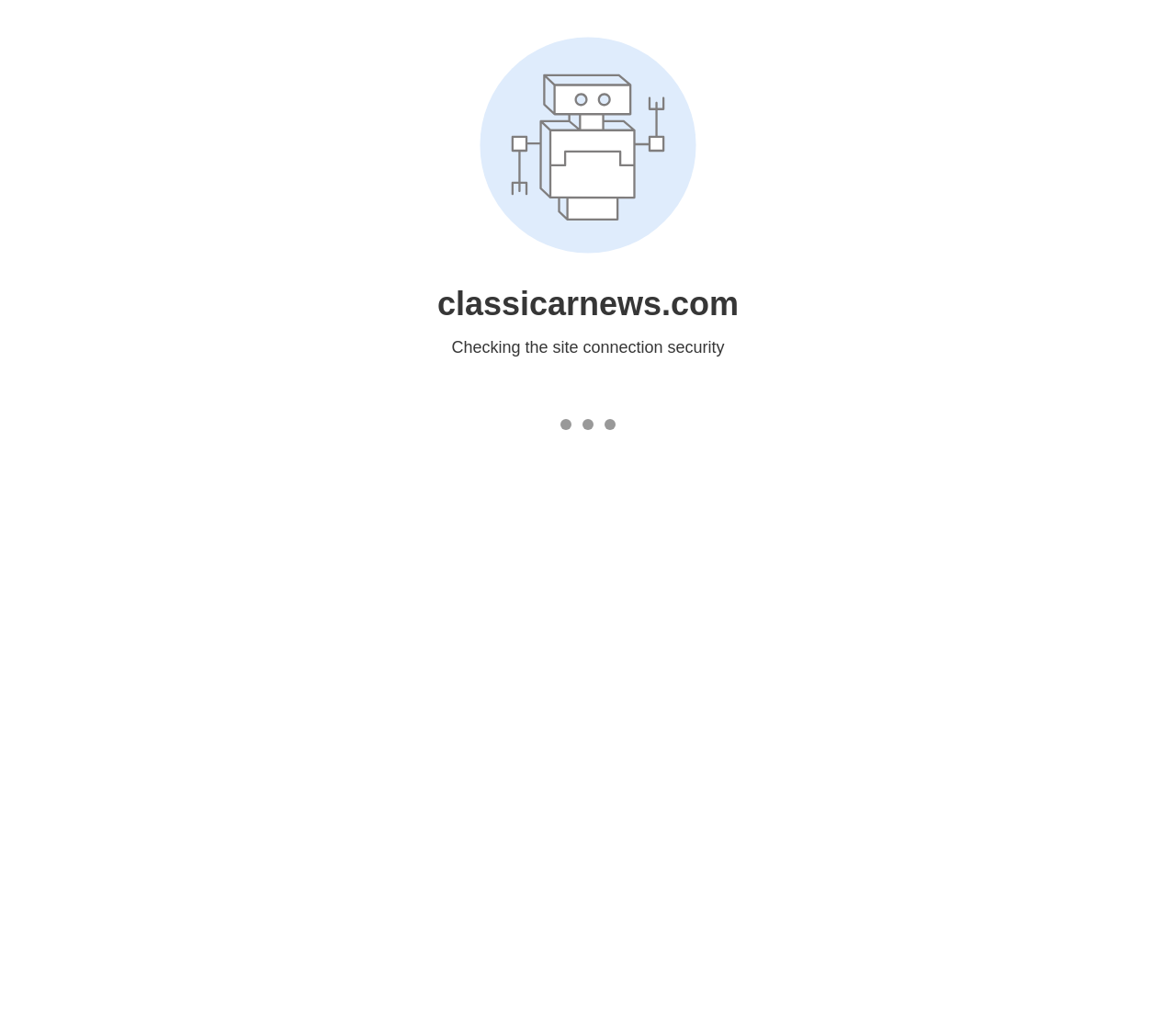What is the name of the event listed on June 12?
Examine the image and give a concise answer in one word or a short phrase.

66th Annual Petit Jean Show 2024